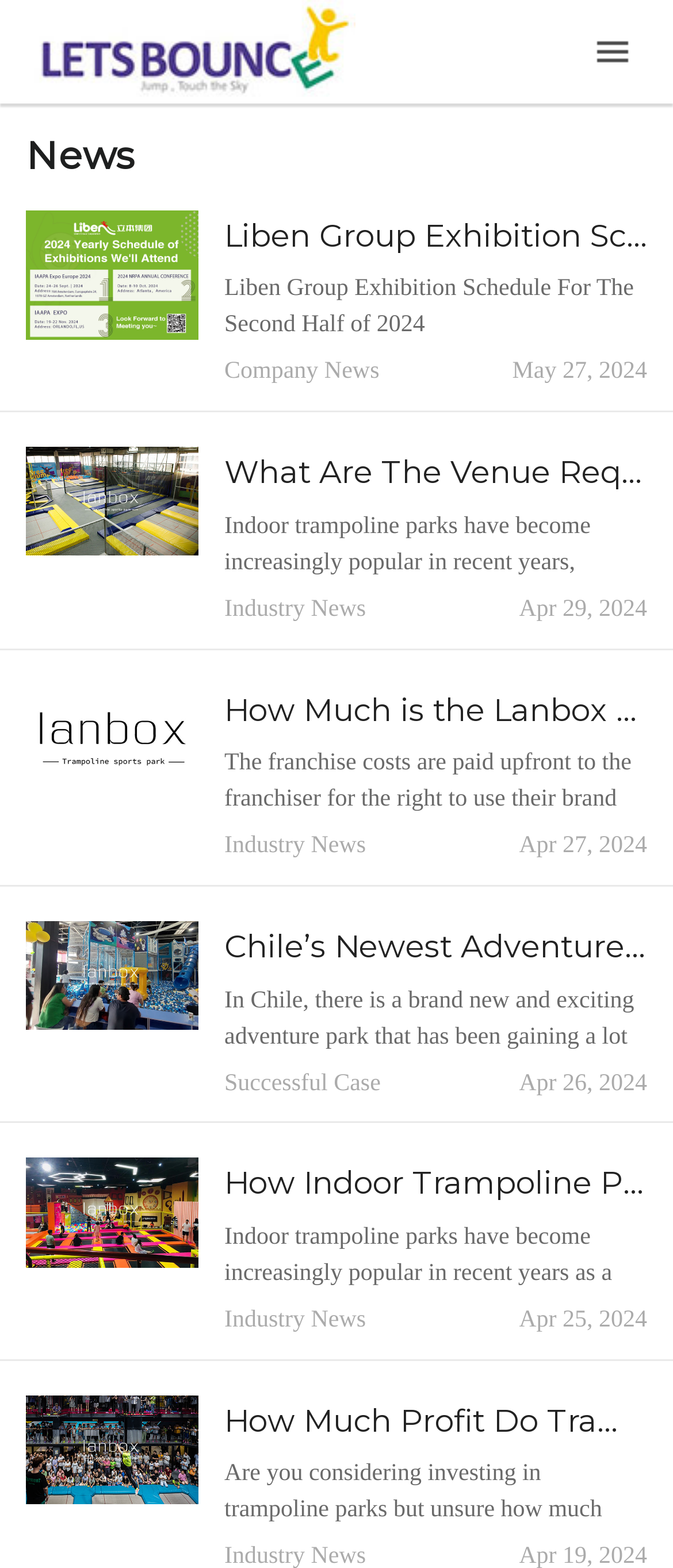Give an extensive and precise description of the webpage.

This webpage is about Liben Group Corporation, a professional trampoline park manufacturer in China. At the top, there is a logo image and a link to the company's name. Below the logo, there is a button on the right side. 

The main content of the webpage is divided into several sections, each containing news articles or links to news articles. The first section has a heading "News" and contains two links to news articles, one on the left and one on the right, with images accompanying each link. The left link is about Liben Group's exhibition schedule for the second half of 2024, and the right link is about company news. 

Below this section, there are several more sections, each containing two links to news articles, one on the left and one on the right, with images accompanying each link. The topics of these news articles include venue requirements for an indoor trampoline park, the franchise cost of Lanbox Trampoline Sports Park, Chile's newest adventure park, how indoor trampoline parks help people de-stress, and the profit of trampoline park business owners. Each section also has a date label on the right side, indicating when the news article was published.

In between these sections, there are also links to categories such as "Industry News" and "Successful Case", which are likely used to categorize and navigate the news articles.